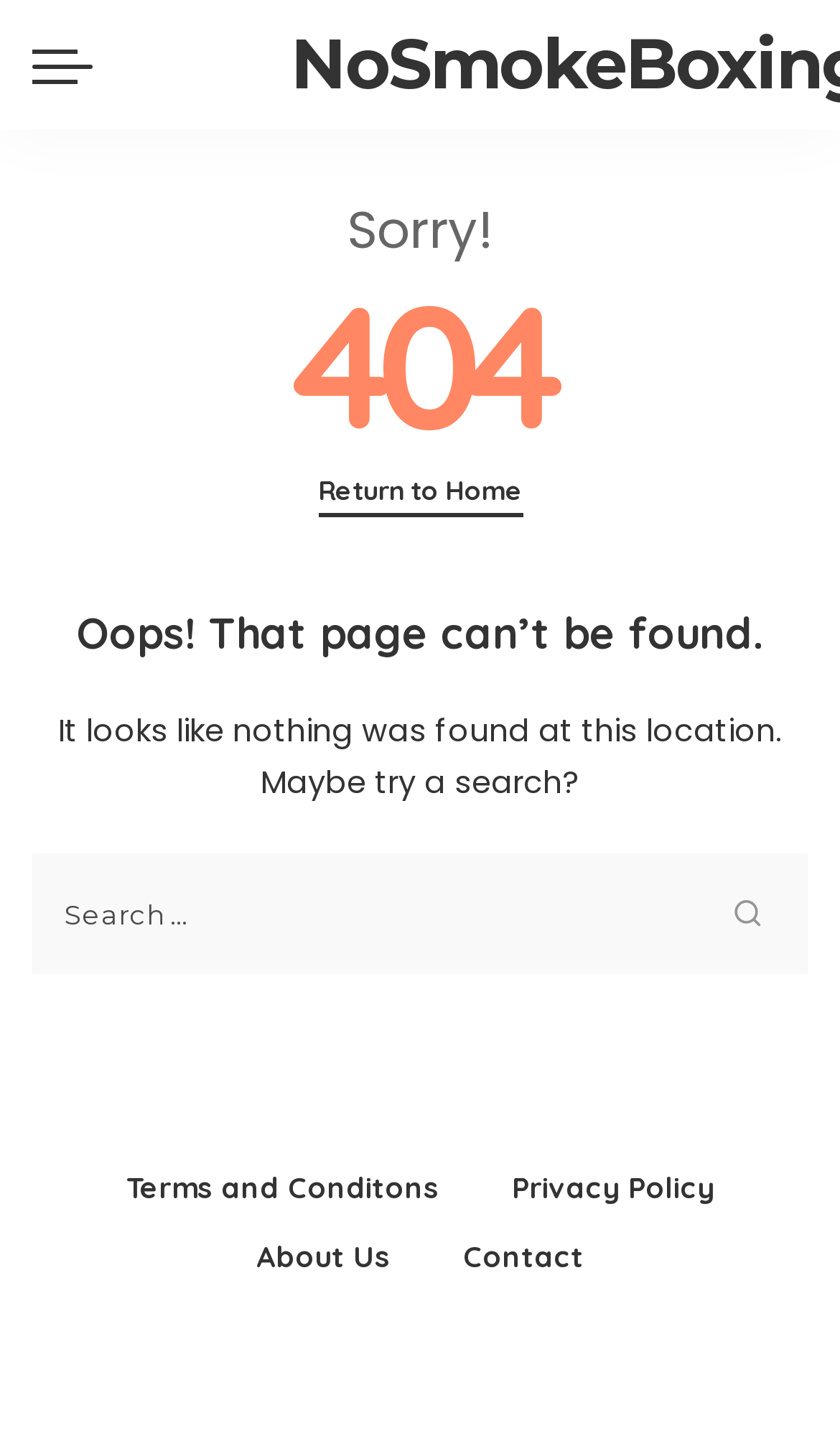Locate the bounding box coordinates of the UI element described by: "aria-label="menu trigger"". The bounding box coordinates should consist of four float numbers between 0 and 1, i.e., [left, top, right, bottom].

[0.038, 0.0, 0.136, 0.09]